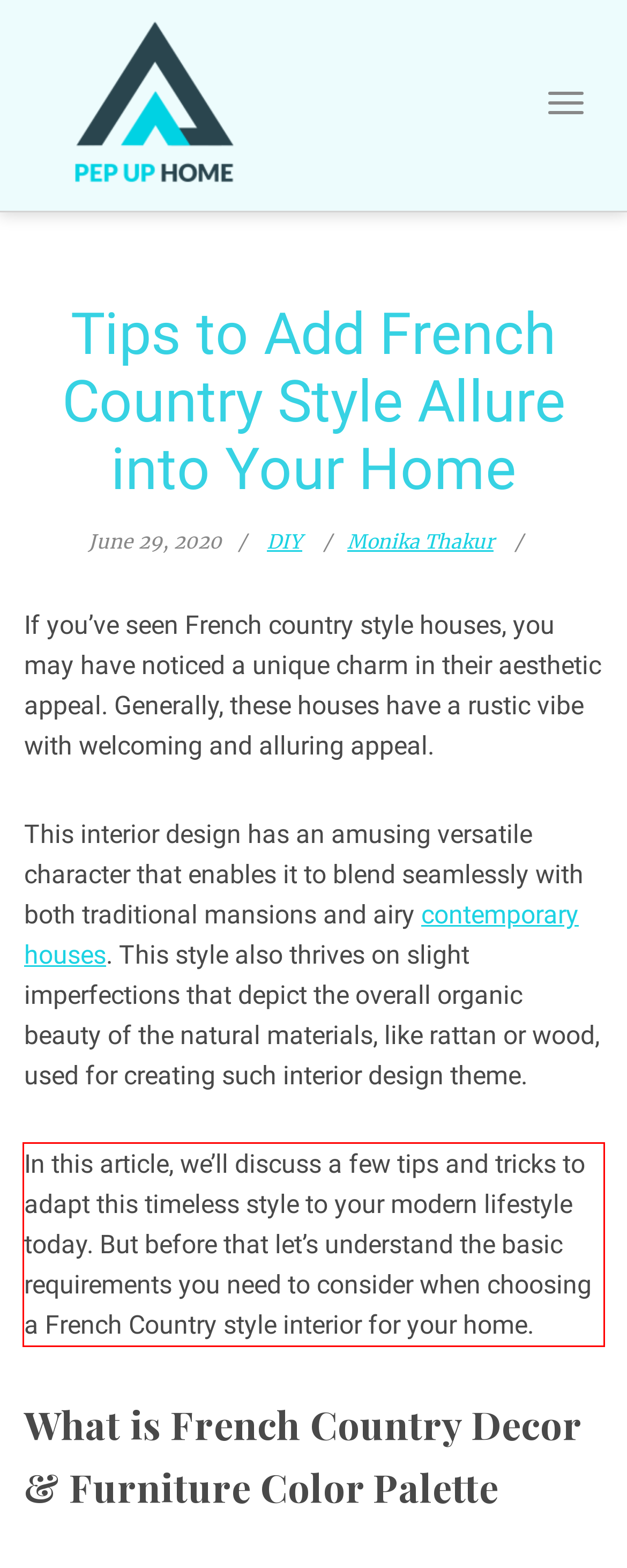Please analyze the provided webpage screenshot and perform OCR to extract the text content from the red rectangle bounding box.

In this article, we’ll discuss a few tips and tricks to adapt this timeless style to your modern lifestyle today. But before that let’s understand the basic requirements you need to consider when choosing a French Country style interior for your home.